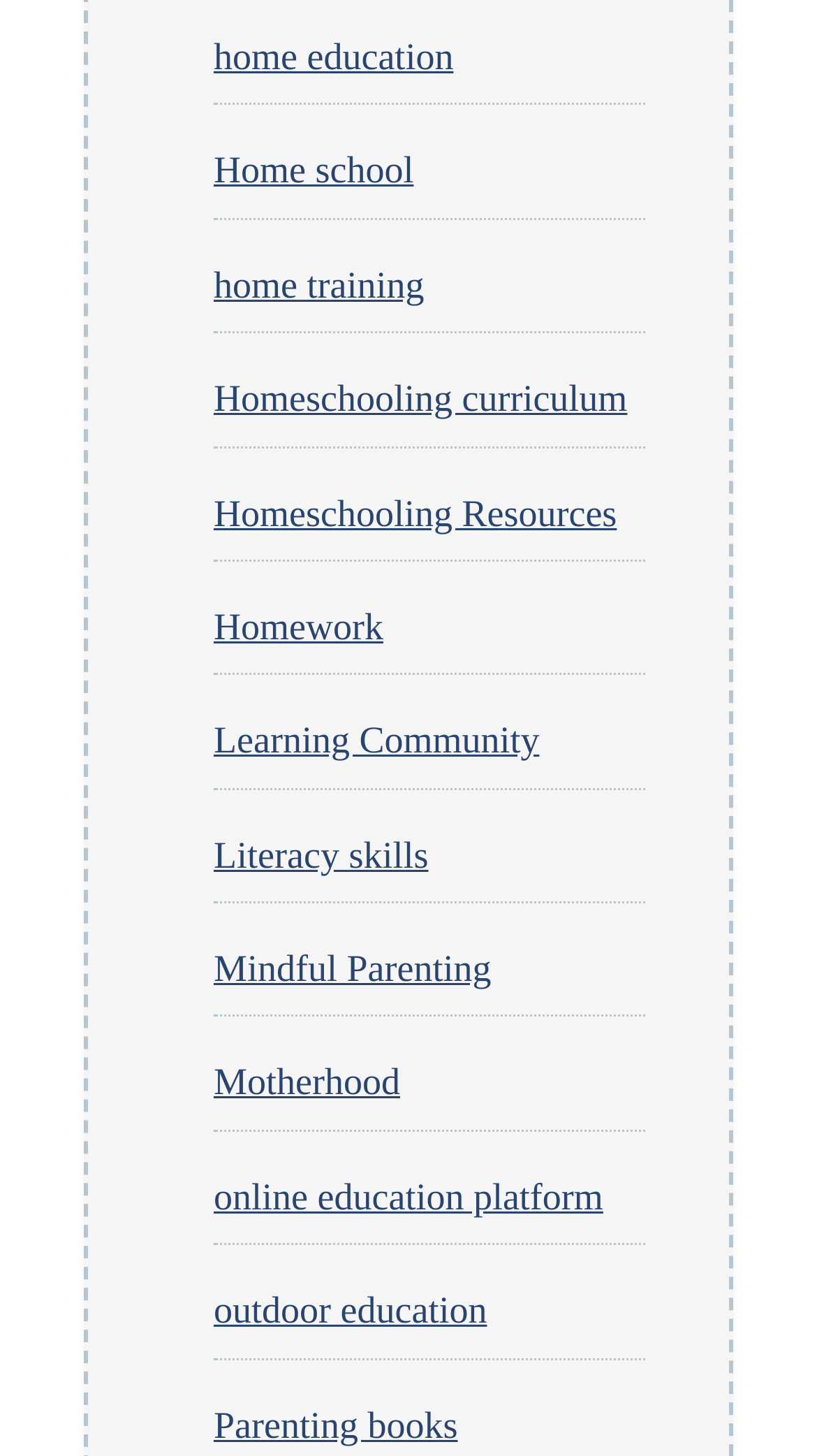Determine the bounding box coordinates of the clickable region to execute the instruction: "visit homeschooling curriculum". The coordinates should be four float numbers between 0 and 1, denoted as [left, top, right, bottom].

[0.262, 0.259, 0.768, 0.288]